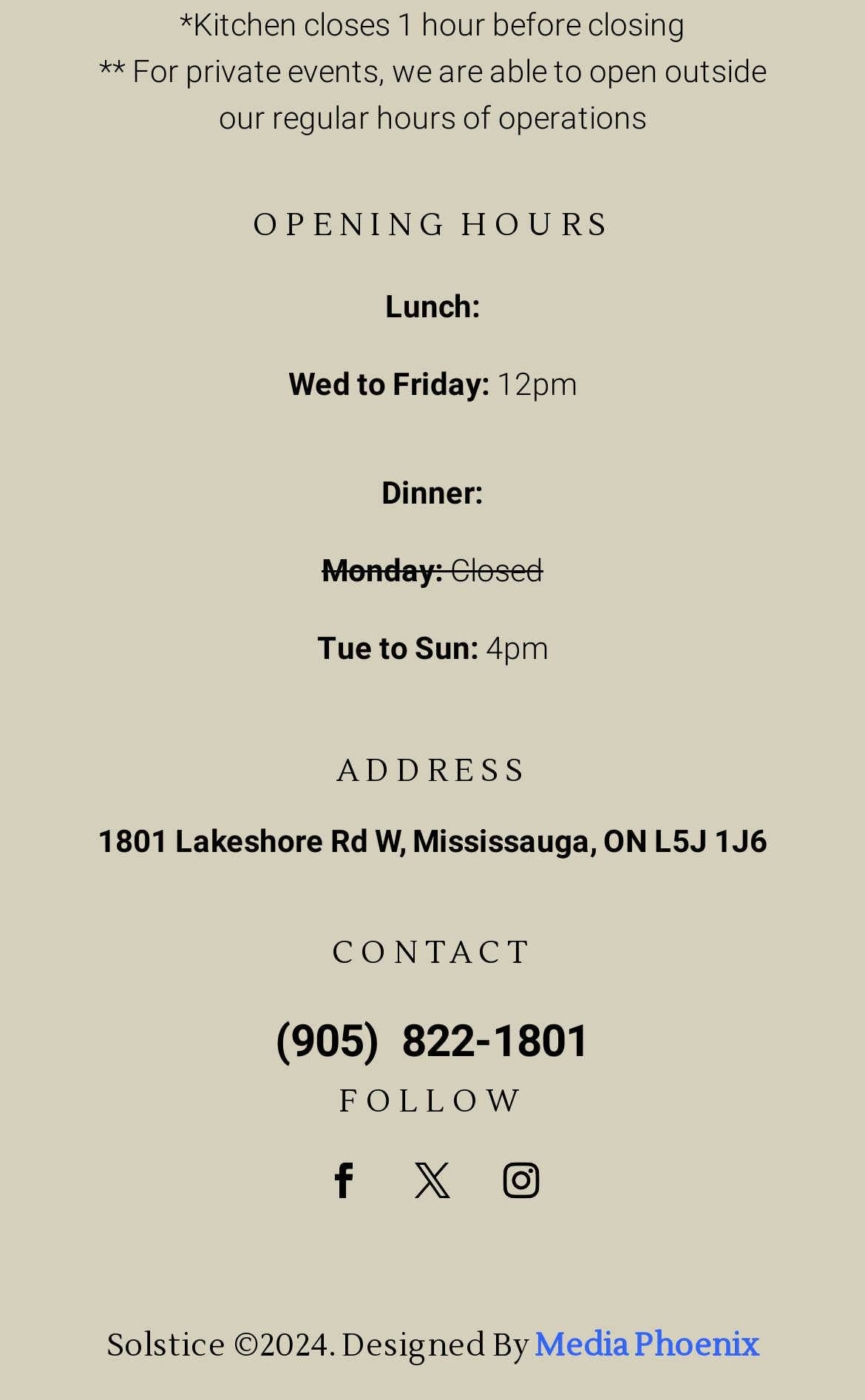Is the restaurant open on Mondays?
Answer with a single word or phrase by referring to the visual content.

No